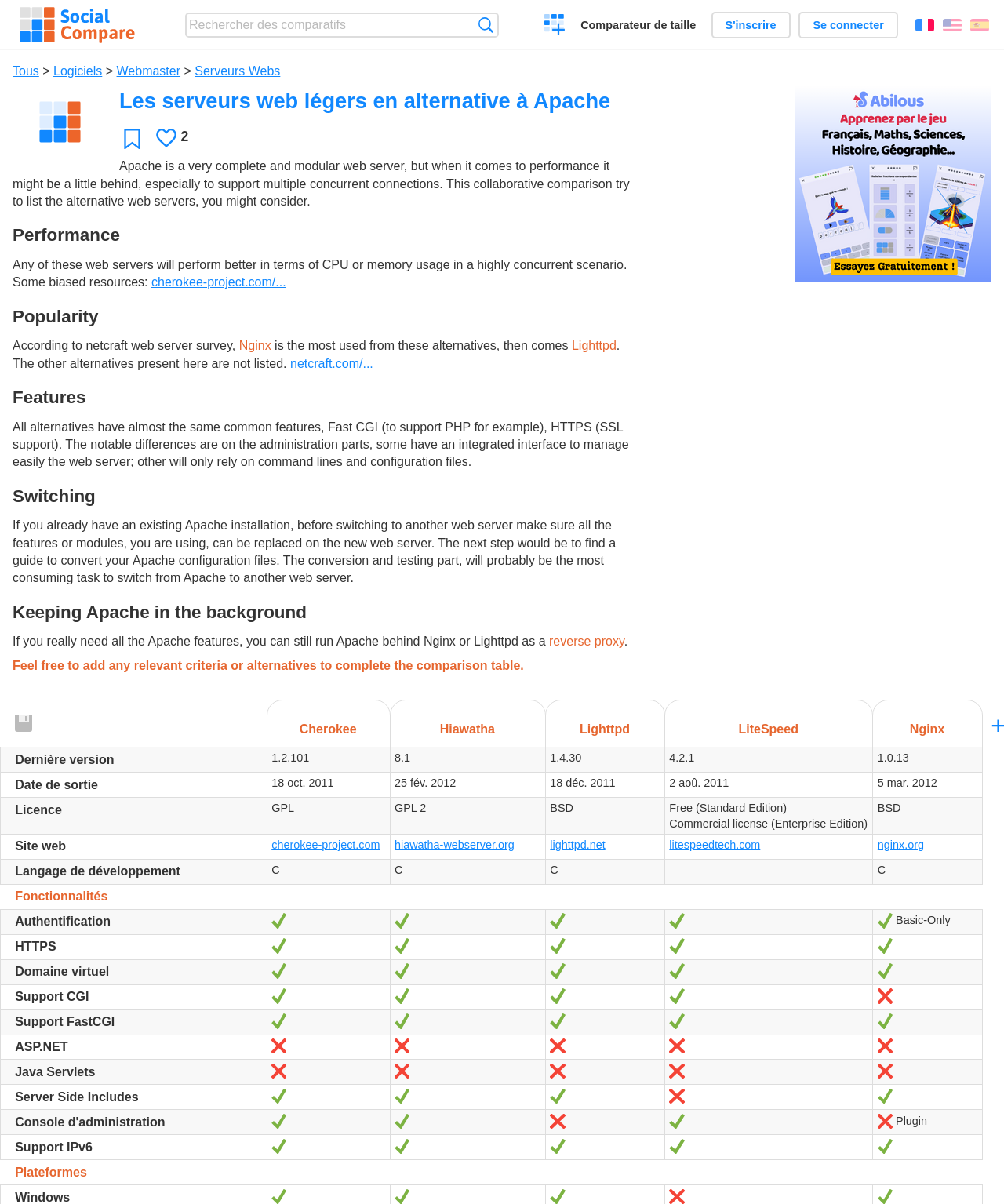Offer a comprehensive description of the webpage’s content and structure.

This webpage is a comparison of alternative web servers to Apache, featuring a table that highlights the differences between Cherokee, Hiawatha, Lighttpd, LiteSpeed, and Nginx. 

At the top of the page, there is a search bar and a button to create a new comparison. On the right side, there are links to sign up, log in, and switch between languages. 

The main content of the page is divided into sections, including Performance, Popularity, Features, Switching, and Keeping Apache in the background. Each section provides a brief description and comparison of the alternative web servers in terms of their performance, popularity, features, and switching process.

Below these sections, there is a table that compares the five web servers across various criteria, including their latest version, release date, and license. The table has five columns, each representing a web server, and multiple rows, each representing a criterion. 

The webpage also features a few images, including a logo at the top left corner and some icons scattered throughout the page. There are several links to external resources, including websites and articles, that provide more information about the web servers and their comparisons.